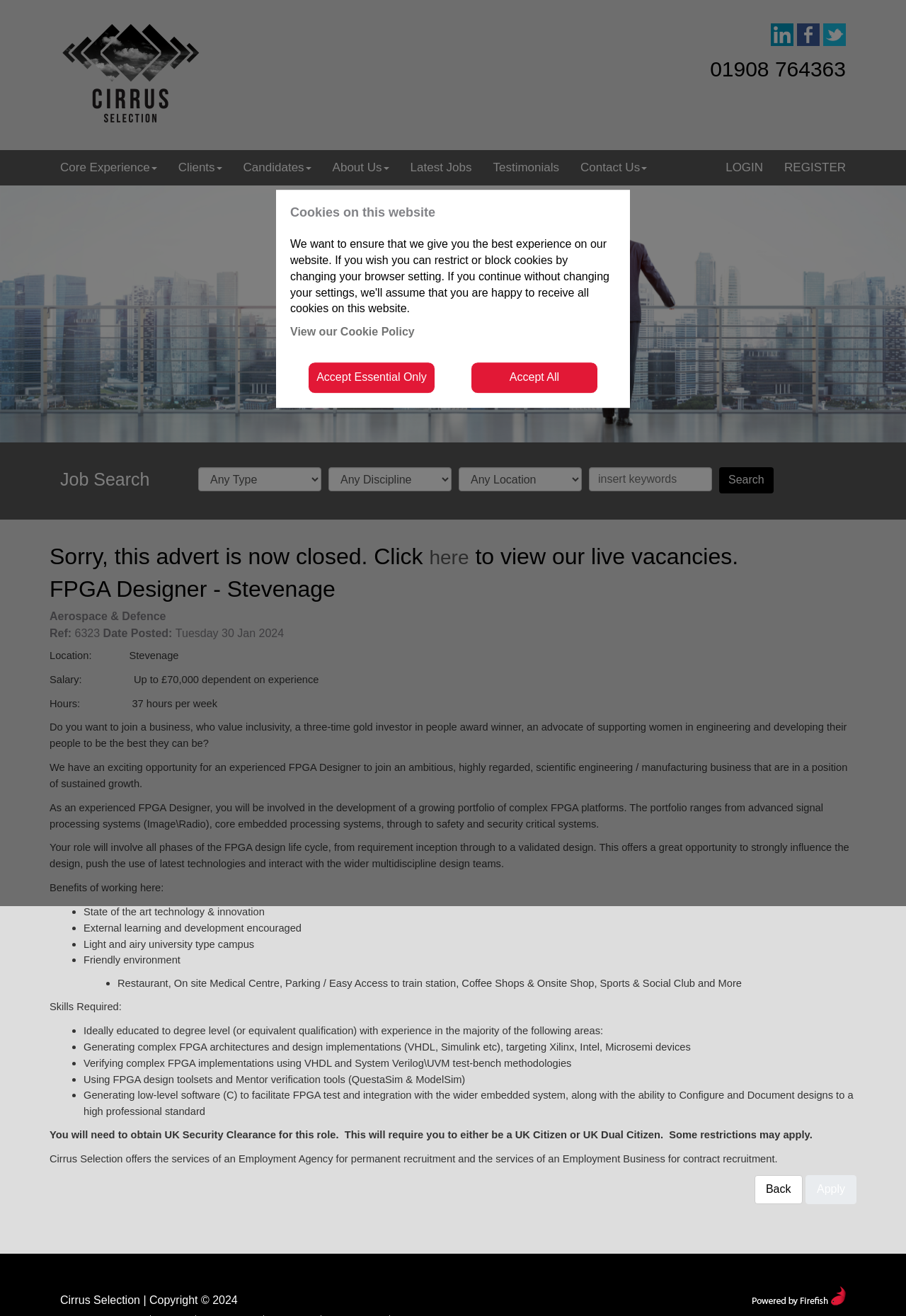Offer a meticulous caption that includes all visible features of the webpage.

This webpage is a job posting for an FPGA Designer position at a company in Stevenage. The page is divided into several sections, with a prominent header section at the top featuring the job title, location, and salary range. 

Below the header, there is a section with a search bar and several links to other pages, including "Core Experience", "Clients", "Candidates", and "About Us". On the right side of this section, there are social media links and a phone number.

The main content of the page is divided into several sections, including a job description, benefits, skills required, and a note about UK Security Clearance. The job description section provides details about the company and the role, including the responsibilities and expectations. The benefits section lists several perks, including state-of-the-art technology, external learning and development opportunities, and a friendly environment. The skills required section outlines the necessary qualifications and experience for the job.

At the bottom of the page, there are two buttons, "Back" and "Apply", although the "Apply" button is currently disabled. There is also a copyright notice at the very bottom of the page.

Throughout the page, there are several images, including a logo at the top and a background image that spans the entire width of the page.